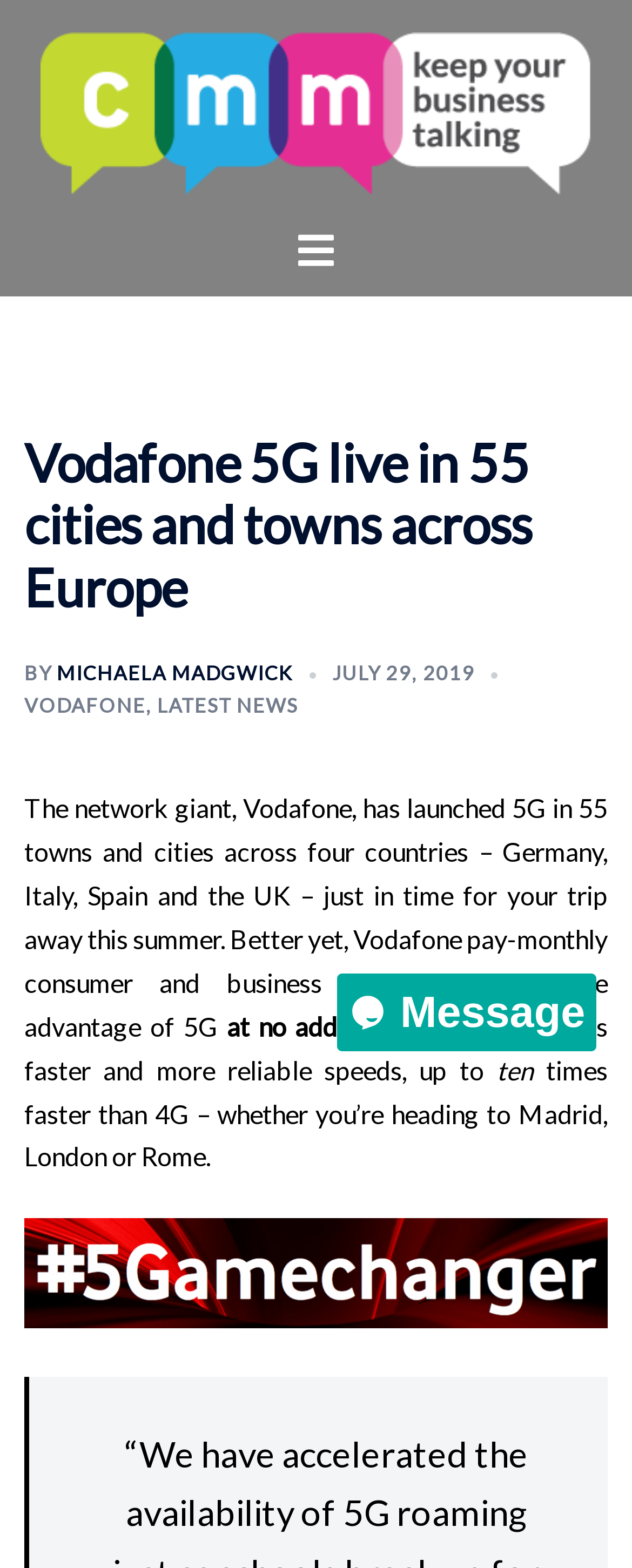Examine the image carefully and respond to the question with a detailed answer: 
How many times faster is 5G than 4G?

The webpage states that 5G is up to ten times faster than 4G, providing faster and more reliable speeds.